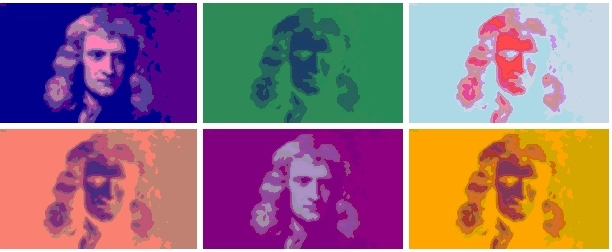Use the details in the image to answer the question thoroughly: 
What areas of physics are particularly relevant to Newton's contributions?

According to the caption, Newton's lasting impact on the field of physics is particularly significant in areas such as motion and gravity, which are pivotal topics in this unit, making them a crucial part of his foundational contributions to science.